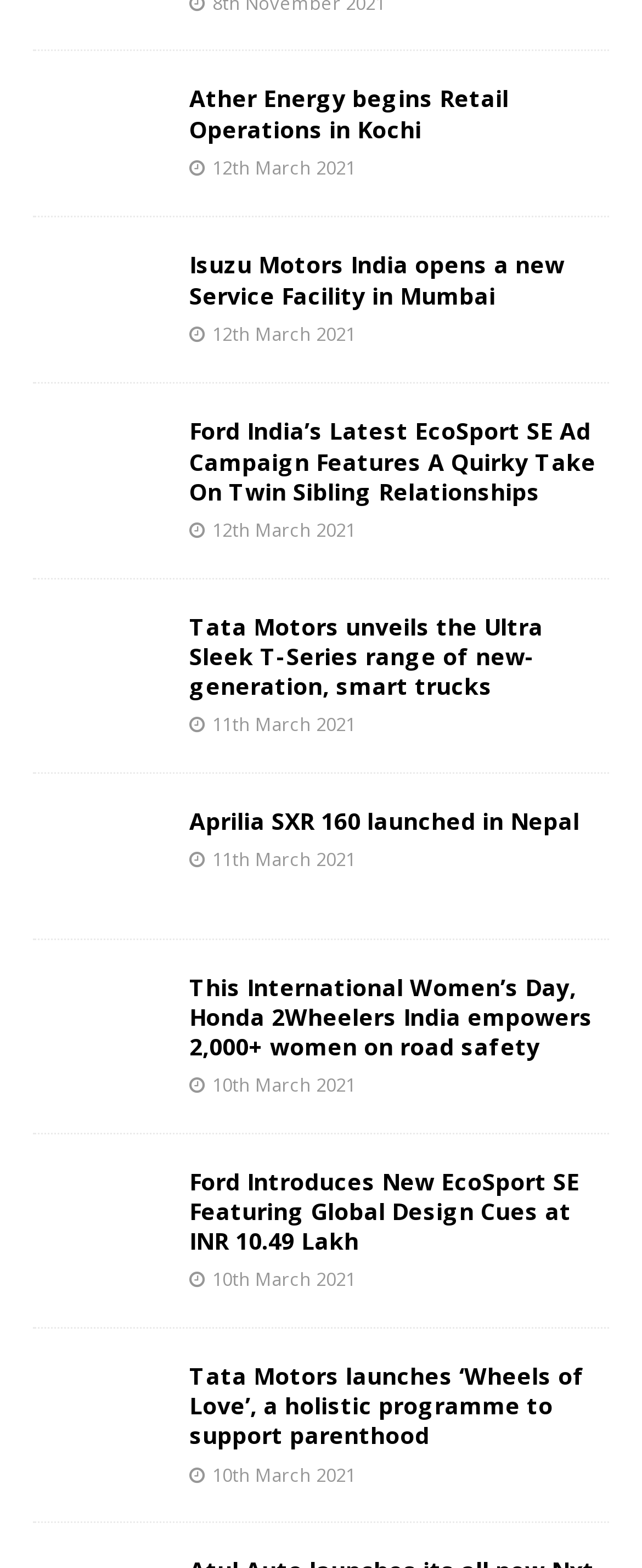What is the date of the latest news article?
Please give a well-detailed answer to the question.

I looked at the static text elements with dates and found that the latest date is 12th March 2021, which is associated with the first three news articles.